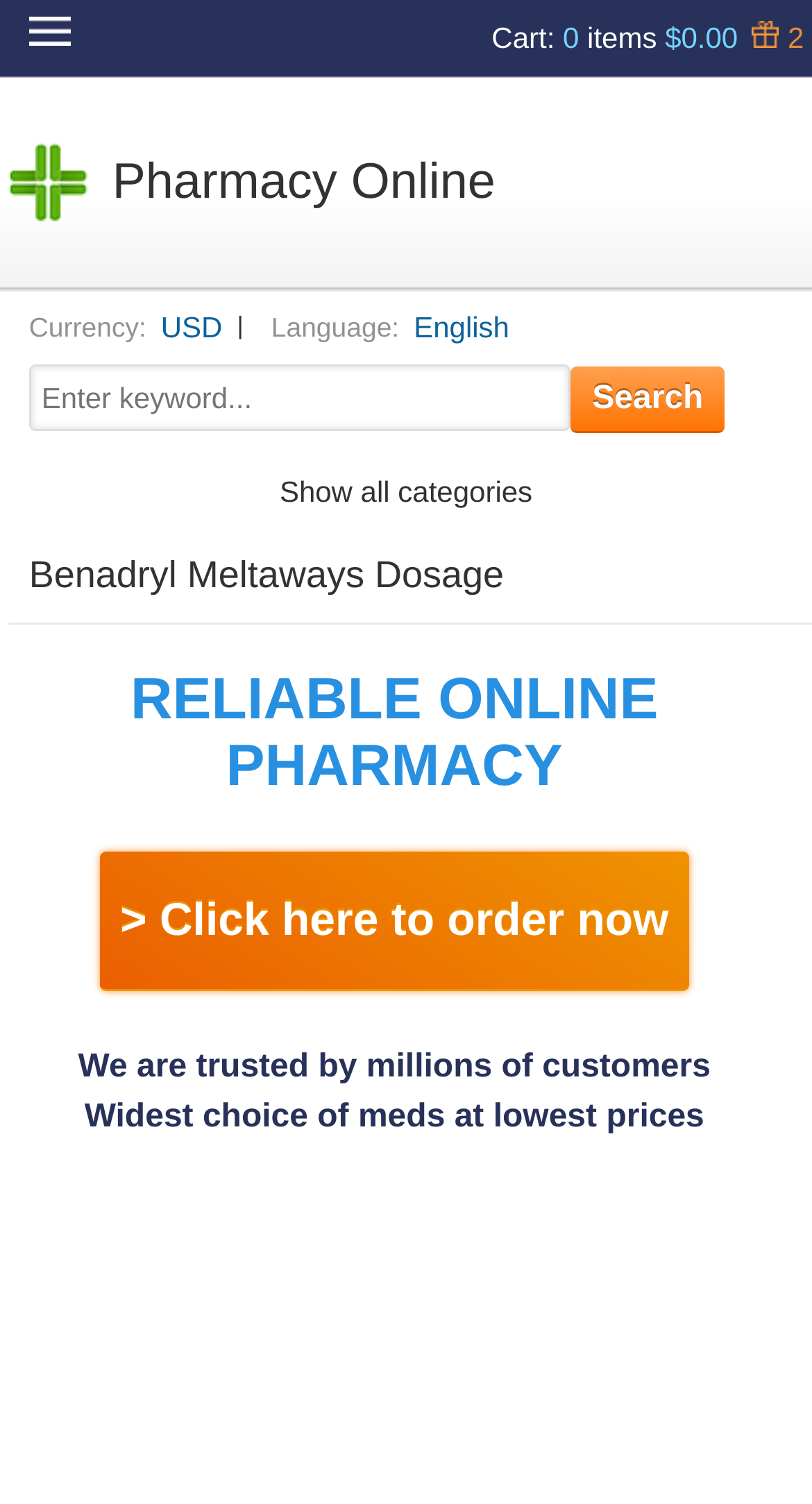Identify the bounding box coordinates of the HTML element based on this description: "Show all categories".

[0.01, 0.302, 0.99, 0.352]